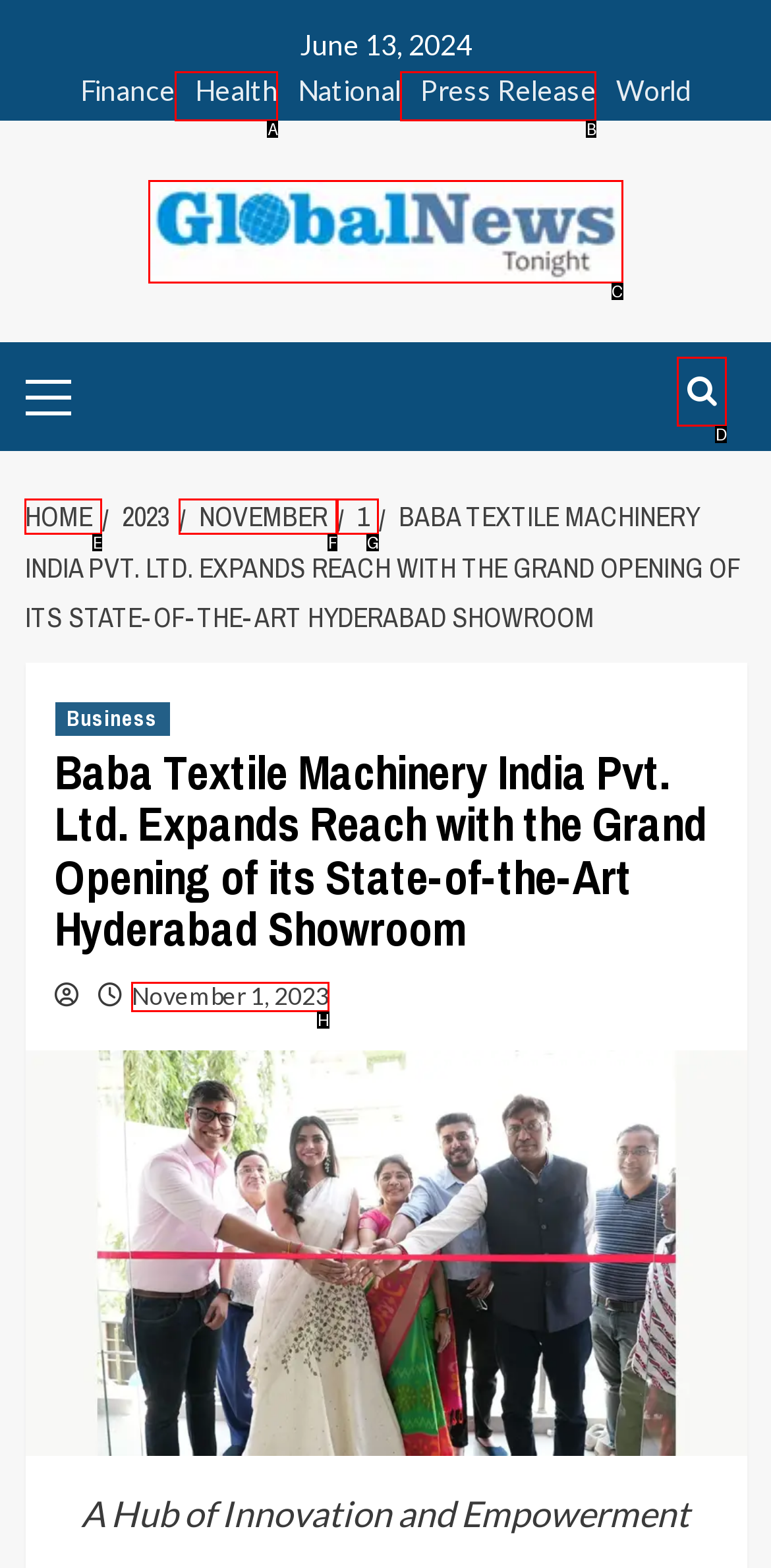Identify the option that best fits this description: November 1, 2023
Answer with the appropriate letter directly.

H